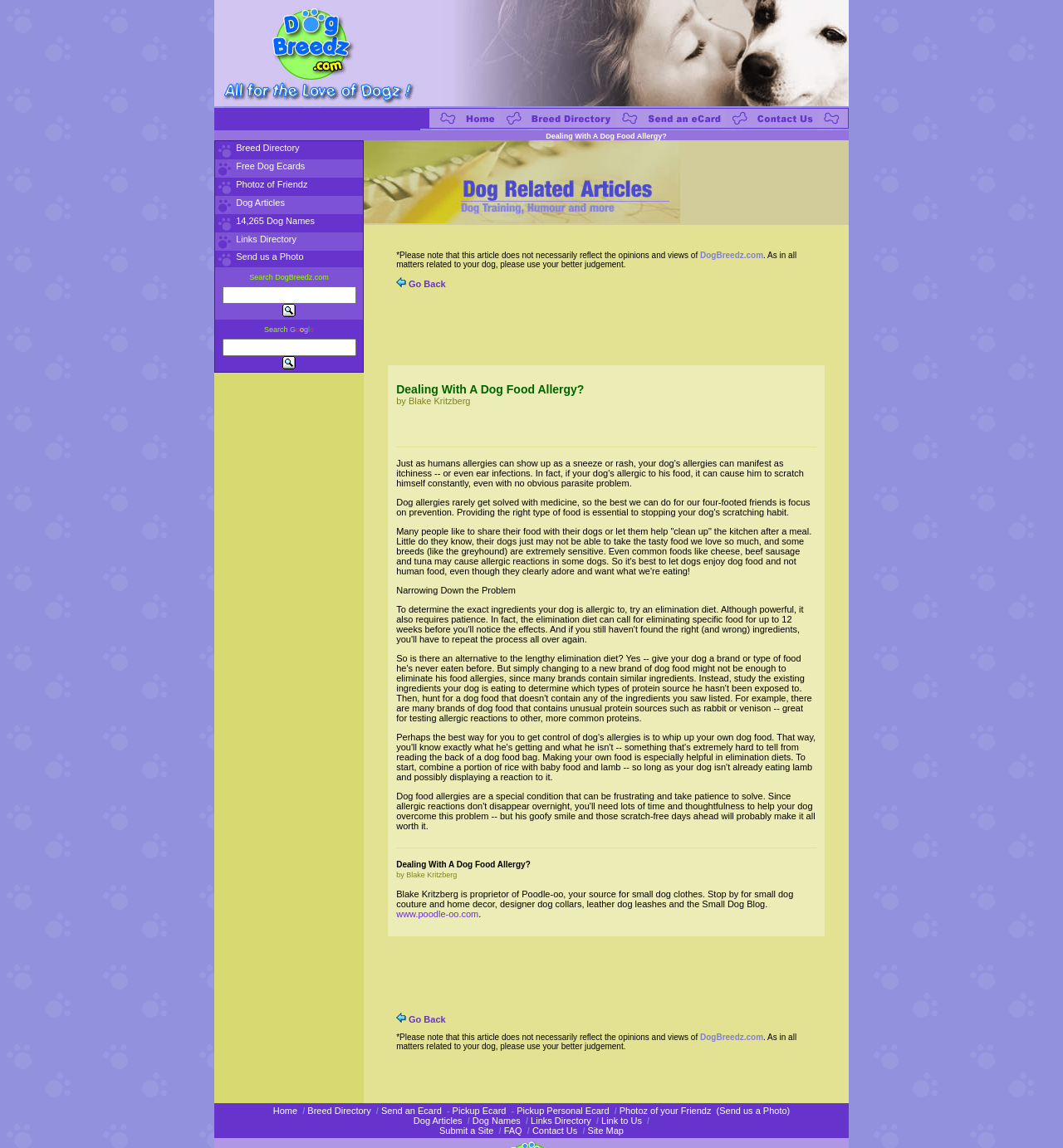Specify the bounding box coordinates of the element's area that should be clicked to execute the given instruction: "click on DogBreedz.com homepage". The coordinates should be four float numbers between 0 and 1, i.e., [left, top, right, bottom].

[0.202, 0.0, 0.416, 0.094]